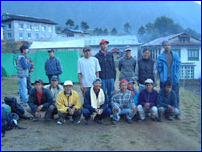What is the atmosphere in the image?
Based on the screenshot, respond with a single word or phrase.

Serene